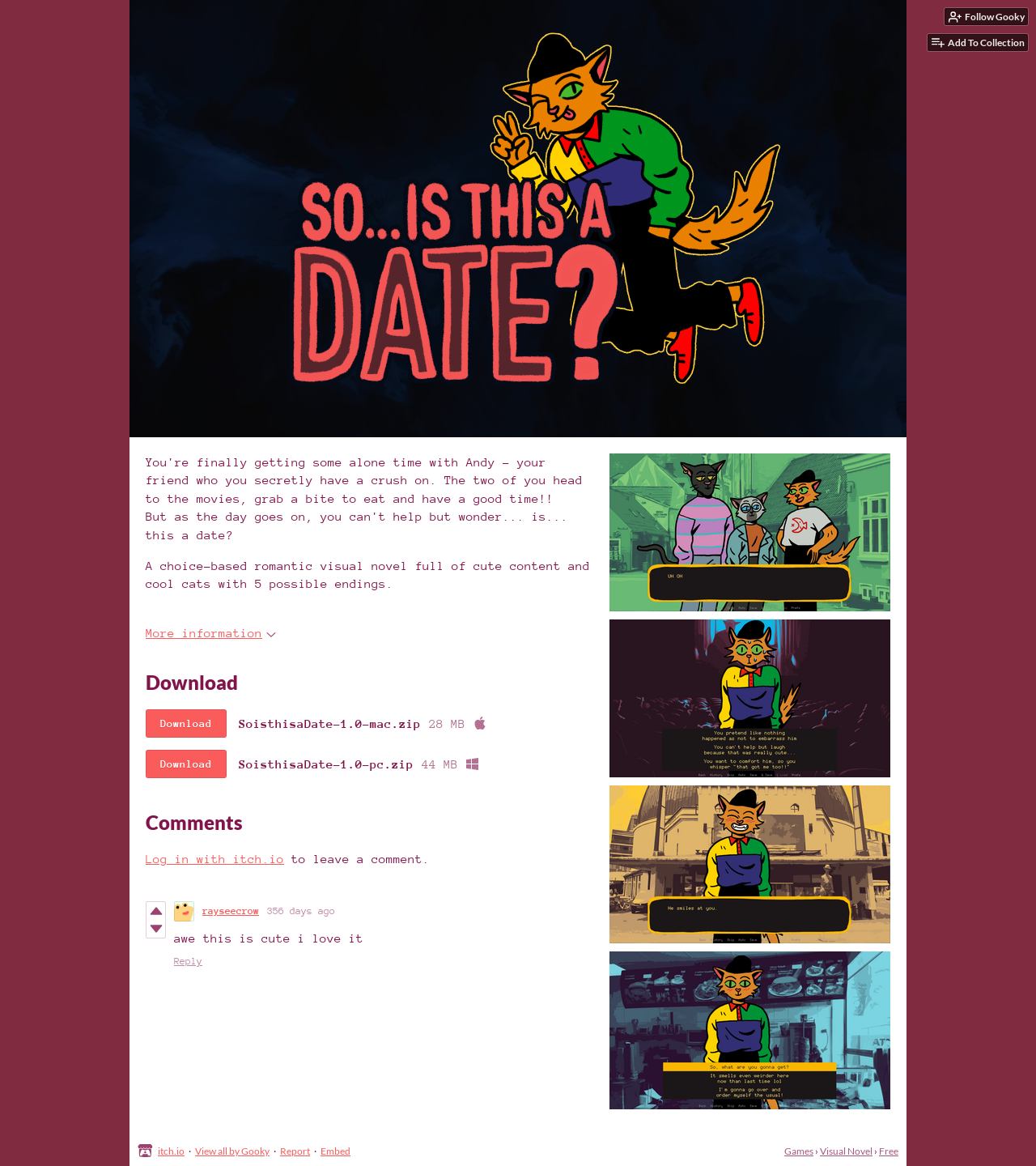Examine the screenshot and answer the question in as much detail as possible: Who is the author of the visual novel?

The author of the visual novel can be found in the link element with the bounding box coordinates [0.912, 0.007, 0.992, 0.022], which is labeled as 'Follow Gooky'.